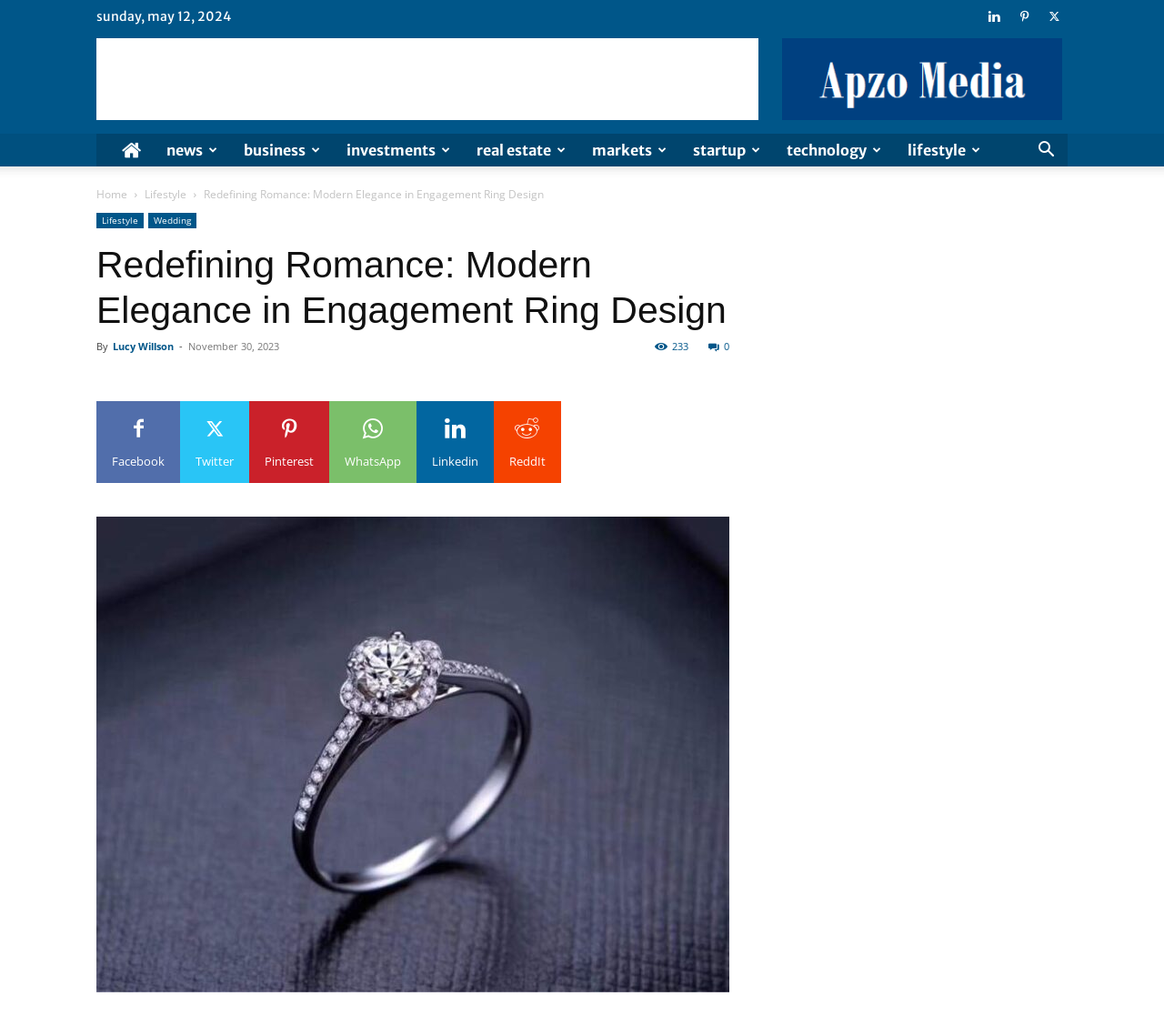Elaborate on the webpage's design and content in a detailed caption.

The webpage is about modern elegance in engagement ring design, with a focus on redefining romance. At the top, there is a date "Sunday, May 12, 2024" and three social media icons on the right side. Below the date, there is an image of "Apzo Media" on the right side, and an advertisement iframe on the left side.

On the left side, there are several links to different categories, including news, business, investments, real estate, markets, startup, technology, and lifestyle. Below these links, there is a link to the "Home" page and another link to the "Lifestyle" section.

The main content of the webpage is an article titled "Redefining Romance: Modern Elegance in Engagement Ring Design". The article has a heading with the same title, followed by the author's name "Lucy Willson" and the publication date "November 30, 2023". There is also a share button with 233 shares.

On the right side of the article, there are social media links to Facebook, Twitter, Pinterest, WhatsApp, LinkedIn, and ReddIt. Below the social media links, there is an iframe for a Facebook like button.

The main content of the article is accompanied by an image of "Engagement Ring Design" that takes up most of the page.